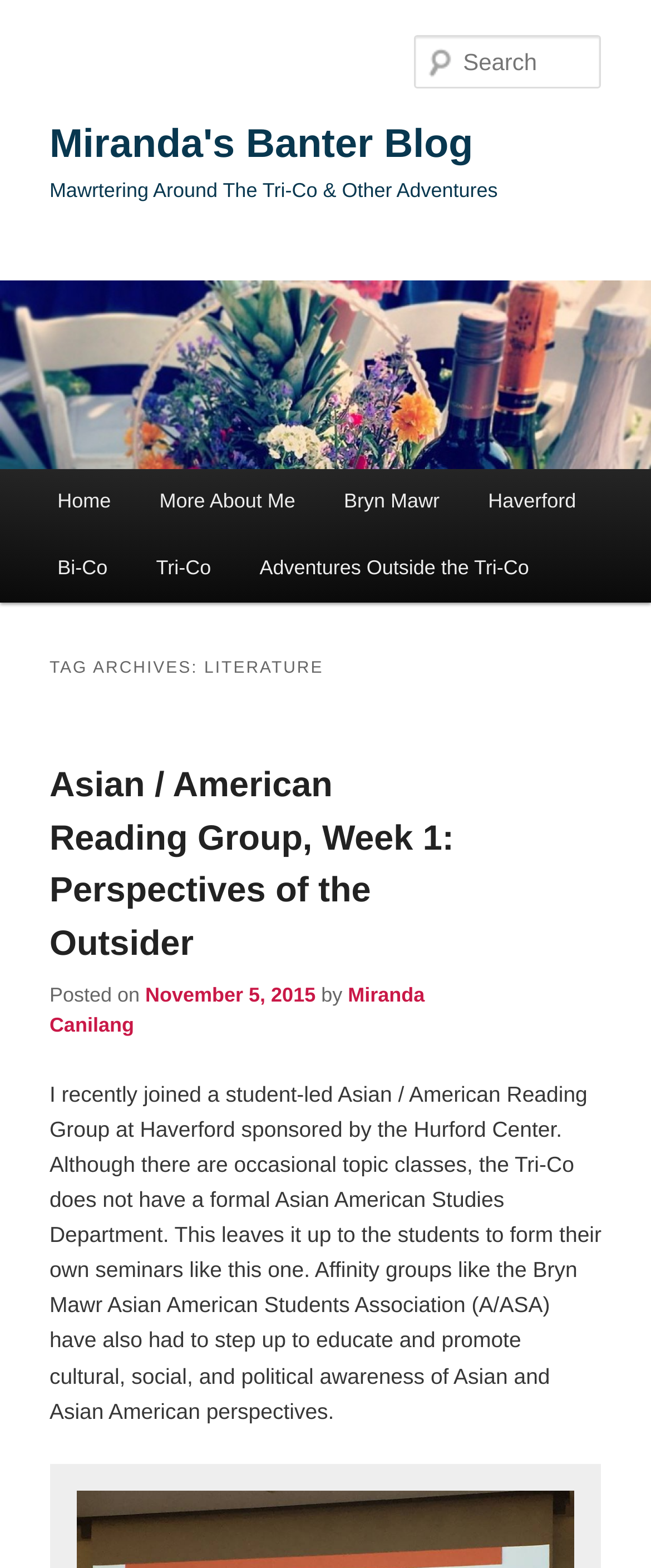Specify the bounding box coordinates of the element's area that should be clicked to execute the given instruction: "Read the post about Asian / American Reading Group". The coordinates should be four float numbers between 0 and 1, i.e., [left, top, right, bottom].

[0.076, 0.469, 0.924, 0.625]